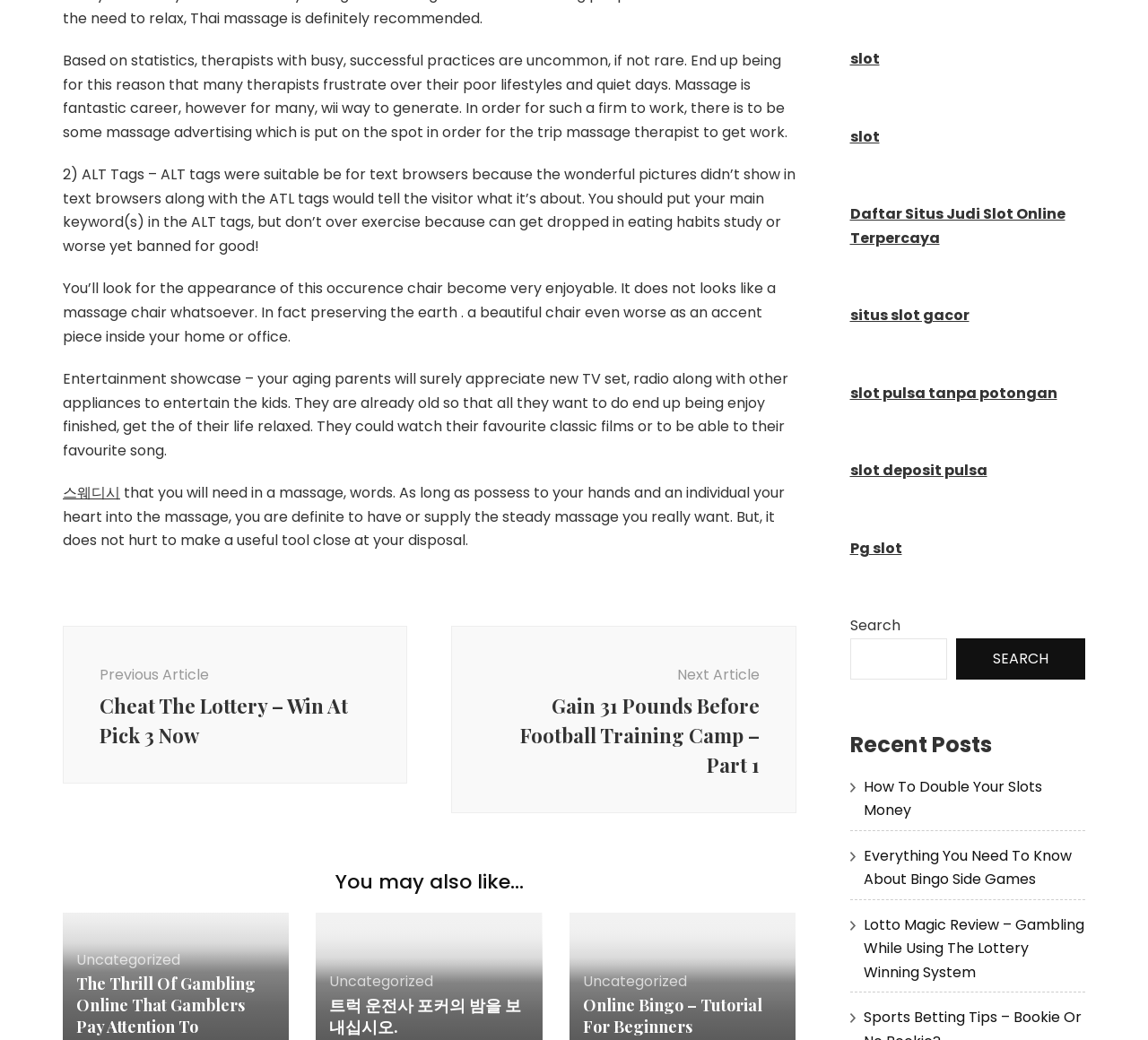What is the topic of the article 'The Thrill Of Gambling Online That Gamblers Pay Attention To'?
Please answer the question with as much detail and depth as you can.

Based on the title of the article, it appears to be discussing the thrill of gambling online and what gamblers pay attention to. This suggests that the article is focused on the topic of online gambling and what aspects of it are appealing to gamblers.